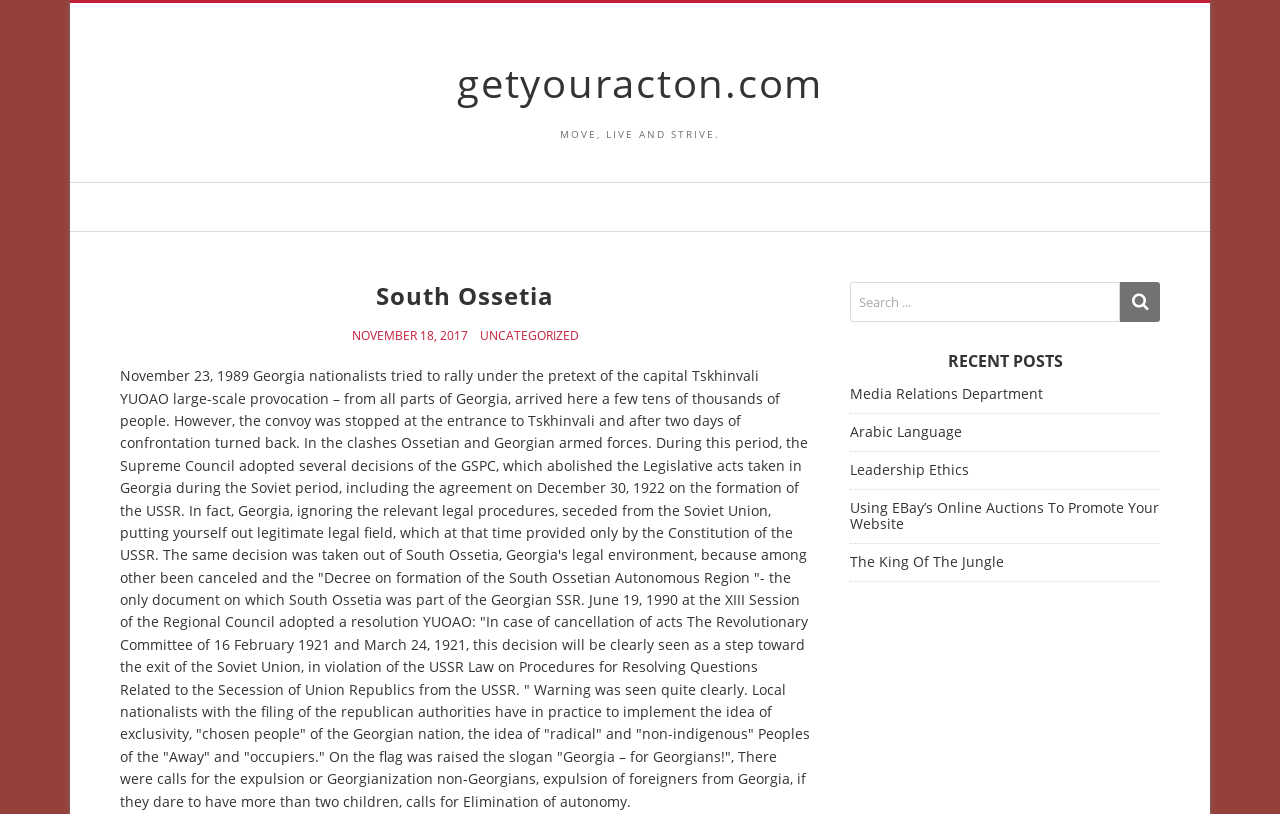What is the purpose of the search box?
Based on the image, answer the question in a detailed manner.

The search box is located at the top right corner of the webpage, and it allows users to search for specific content within the website. The search box has a placeholder text 'Search...' and a search button with a magnifying glass icon.